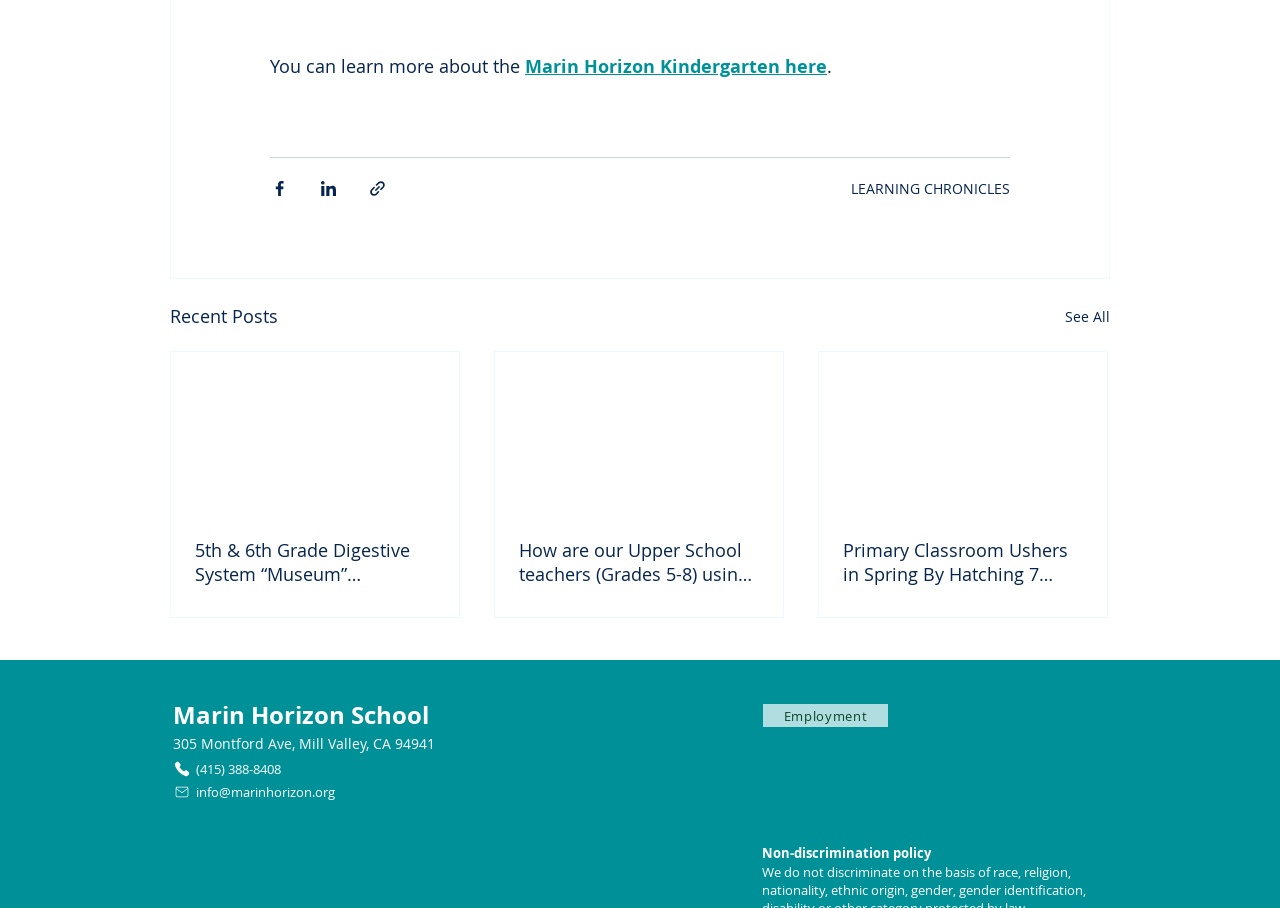Determine the bounding box coordinates of the target area to click to execute the following instruction: "Apply for Student Rental."

None